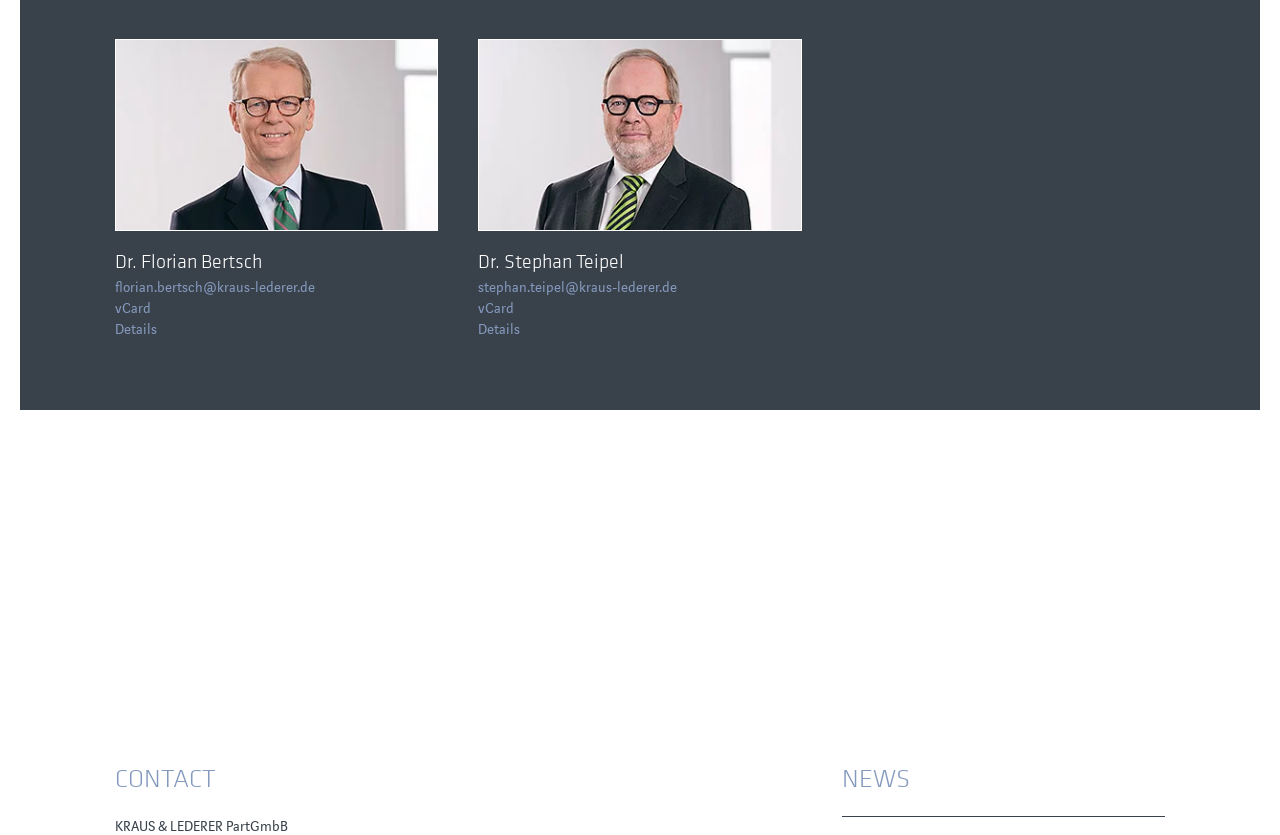Pinpoint the bounding box coordinates for the area that should be clicked to perform the following instruction: "View news".

[0.658, 0.91, 0.91, 0.954]